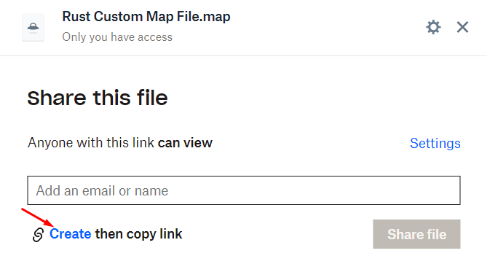Provide a comprehensive description of the image.

The image depicts a sharing interface for a file named "Rust Custom Map File.map," which is currently accessible only to the user. In this window, the user is prompted to share the file by generating a link. The section labeled "Share this file" provides an option for anyone with the link to view the file. Below, there is an input field for adding an email address or name for sharing purposes. A highlighted action directs the user to click "Create" to generate the link followed by a button labeled "Share file," indicating the final step to complete the sharing process. This interface is essential for making custom map files available for collaboration or distribution within the Rust gaming community.